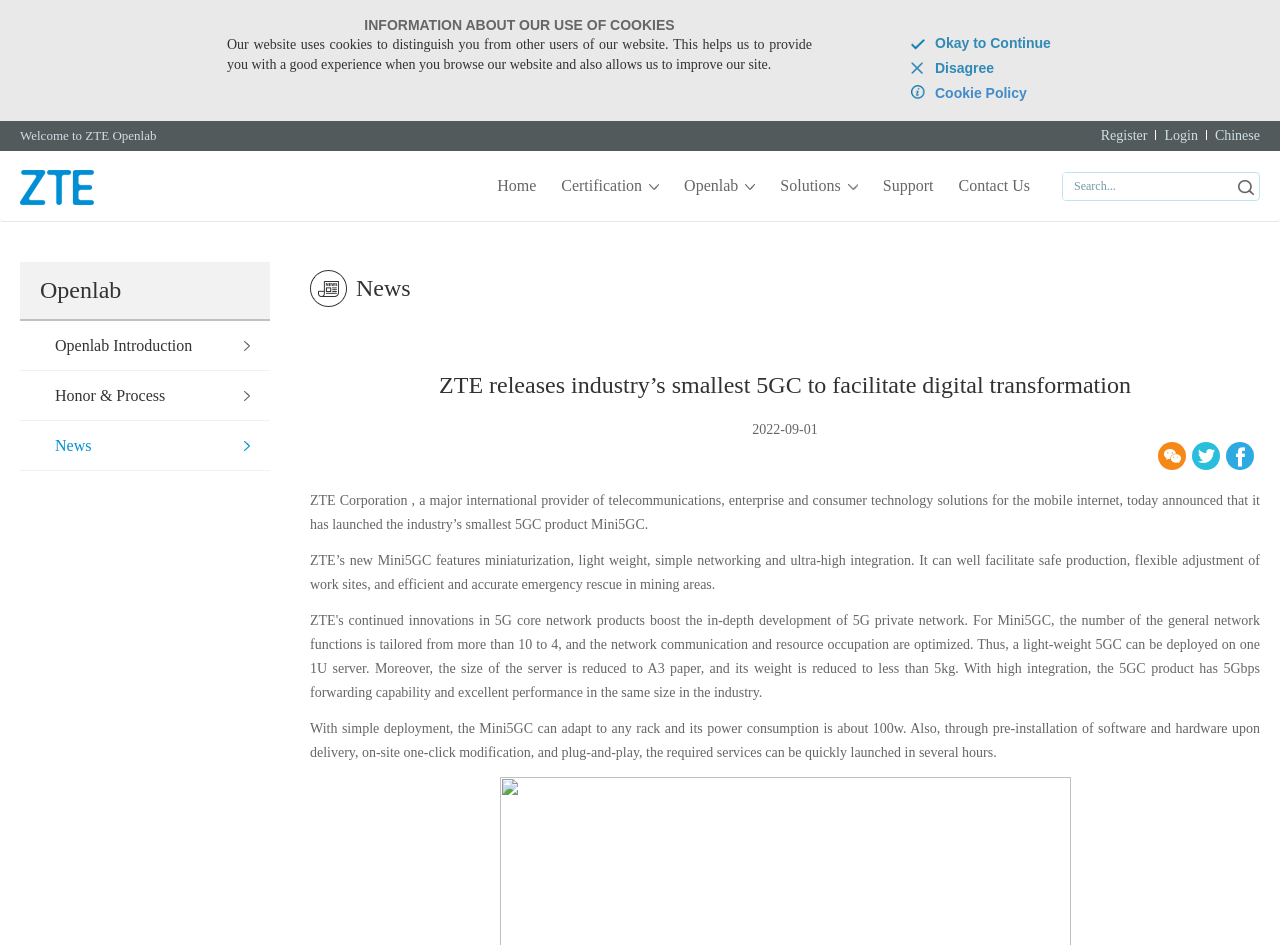What is the purpose of ZTE Openlab?
Answer the question in as much detail as possible.

Based on the meta description, ZTE Openlab is an open collaboration platform for the construction of an ecosystem, which satisfies partners with interoperability and solves service pain points of customers, providing them with competitive end-to-end solutions.